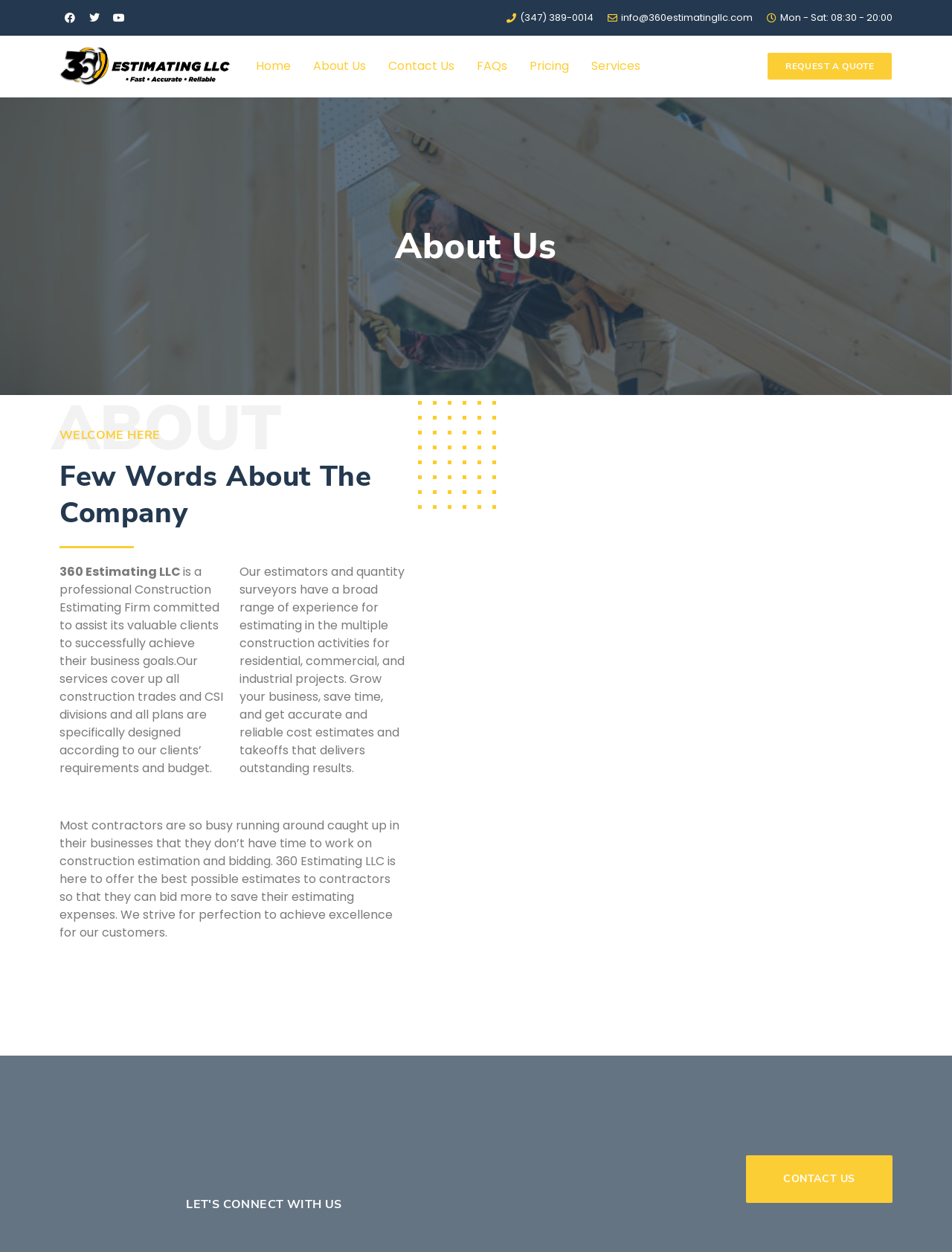What is the call-to-action in the bottom section of the webpage?
Look at the image and answer the question using a single word or phrase.

CONTACT US